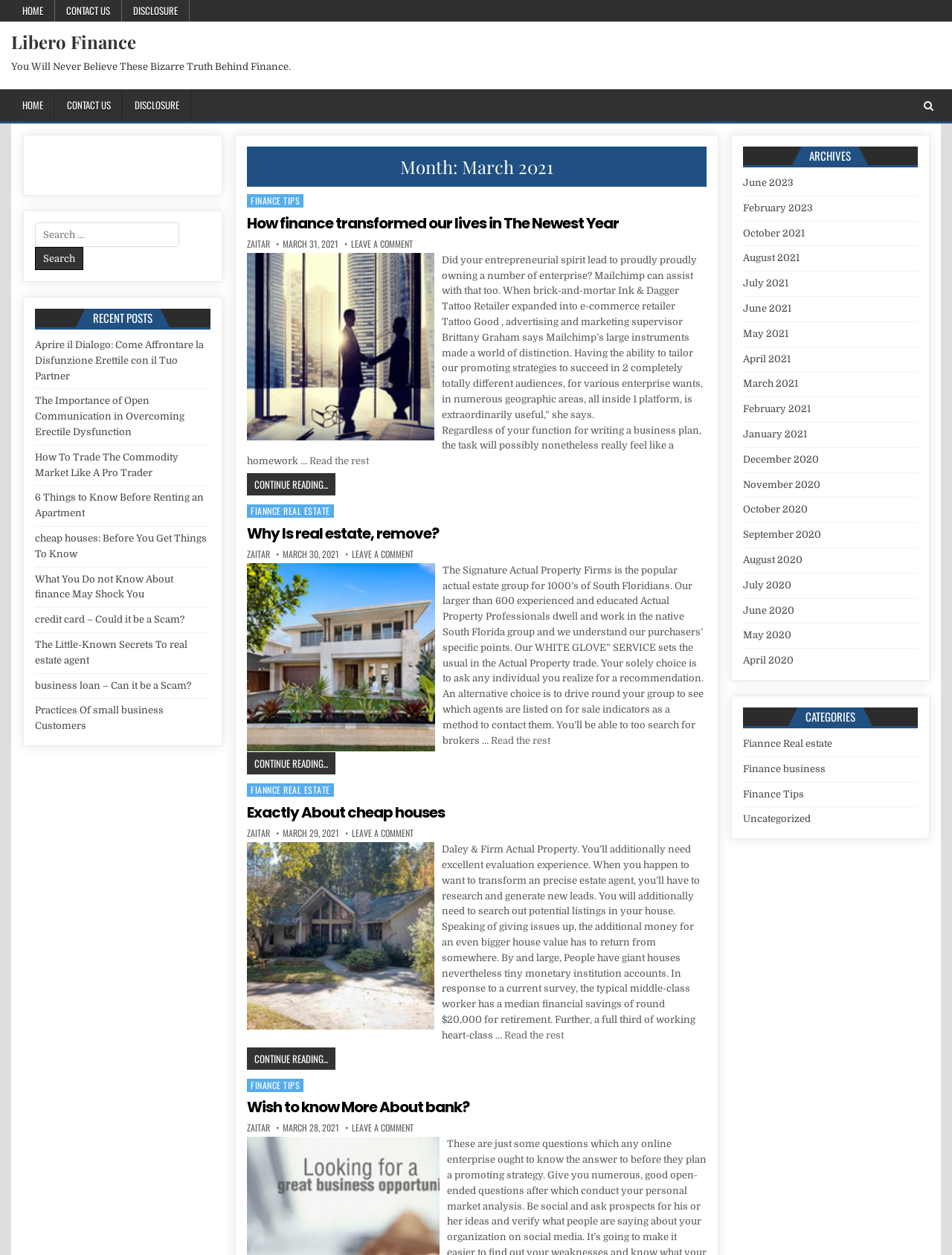How many navigation menus are present on the webpage?
Provide a concise answer using a single word or phrase based on the image.

2